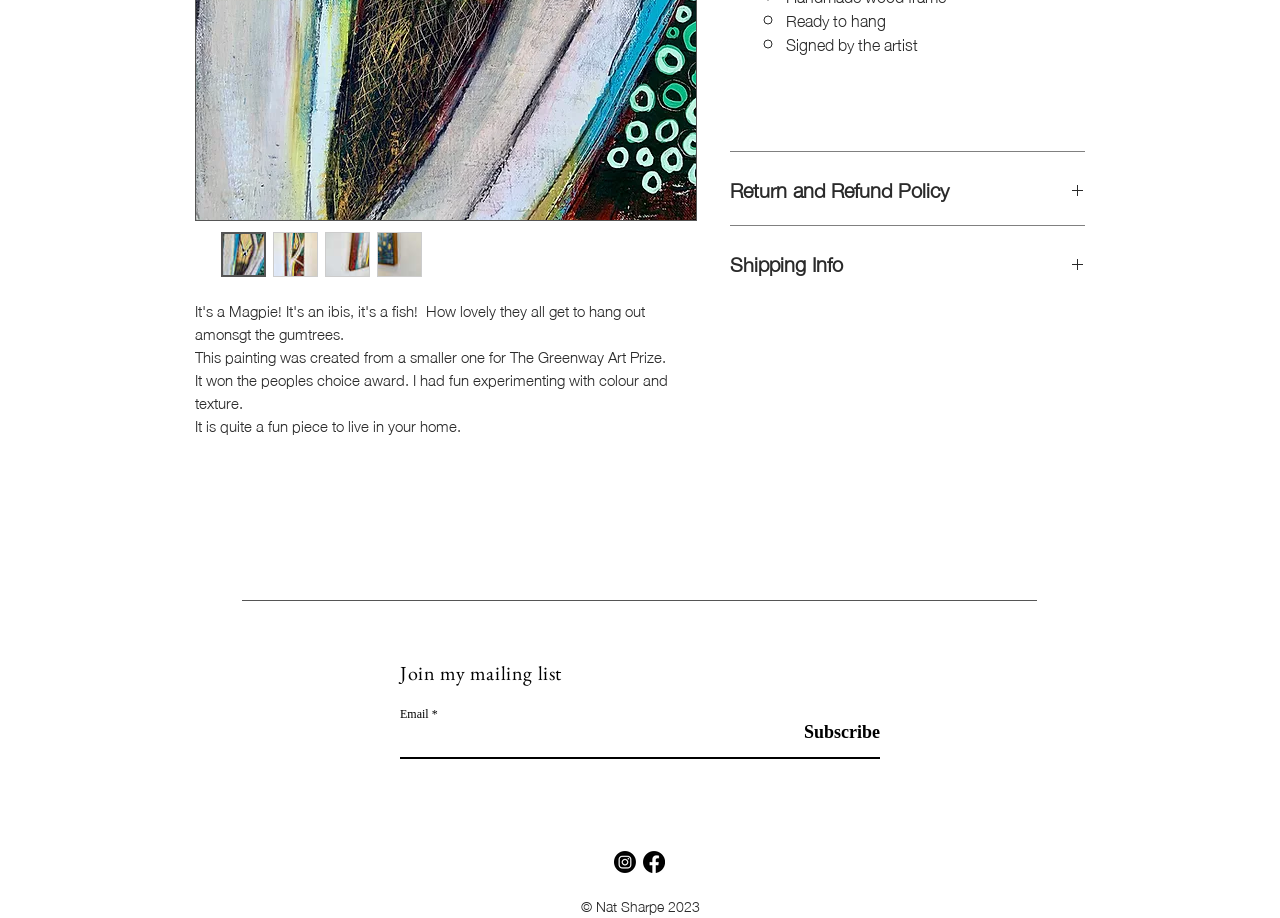Find the bounding box coordinates for the element described here: "Subscribe".

[0.609, 0.772, 0.688, 0.823]